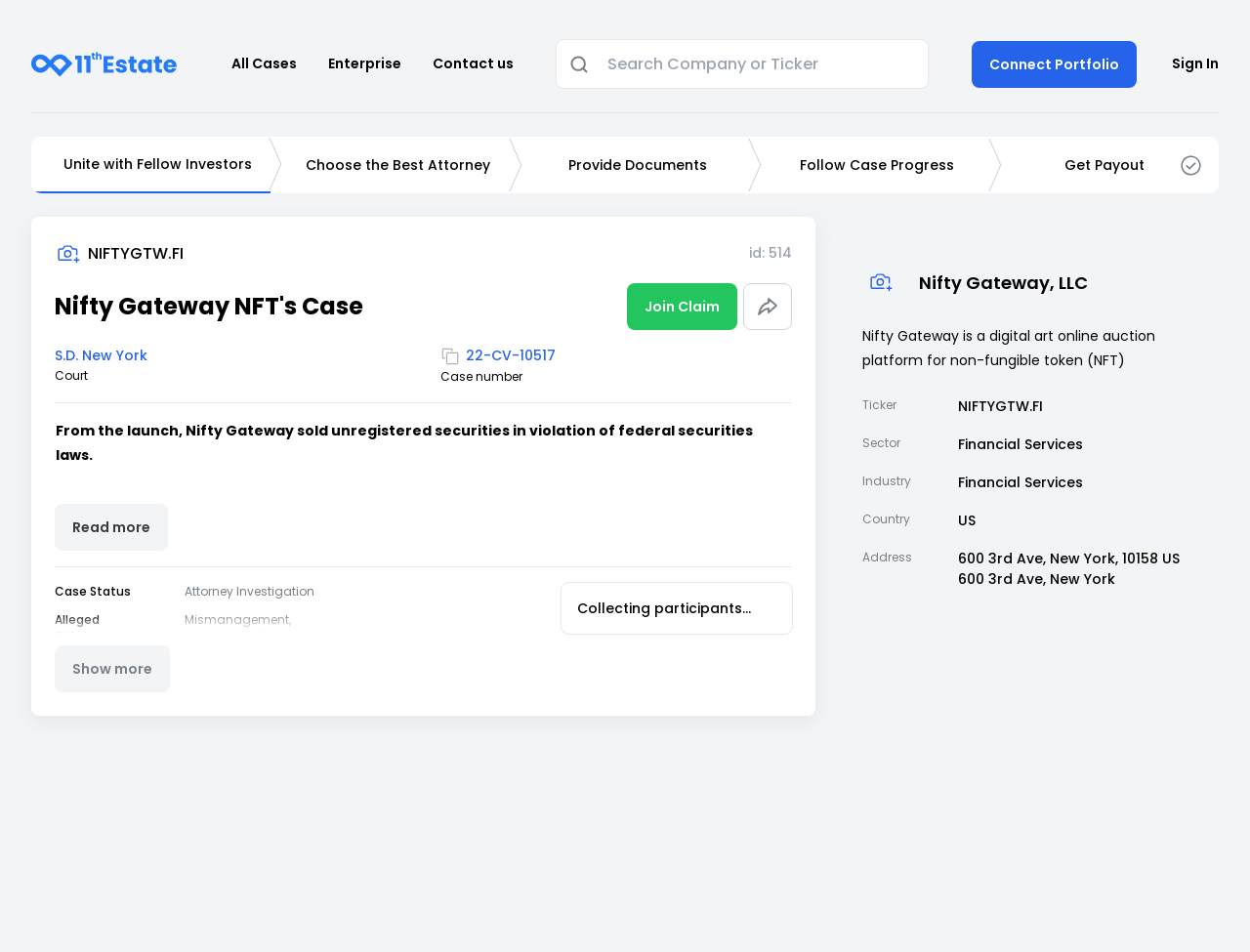From the webpage screenshot, predict the bounding box of the UI element that matches this description: "Join Claim".

[0.501, 0.297, 0.59, 0.347]